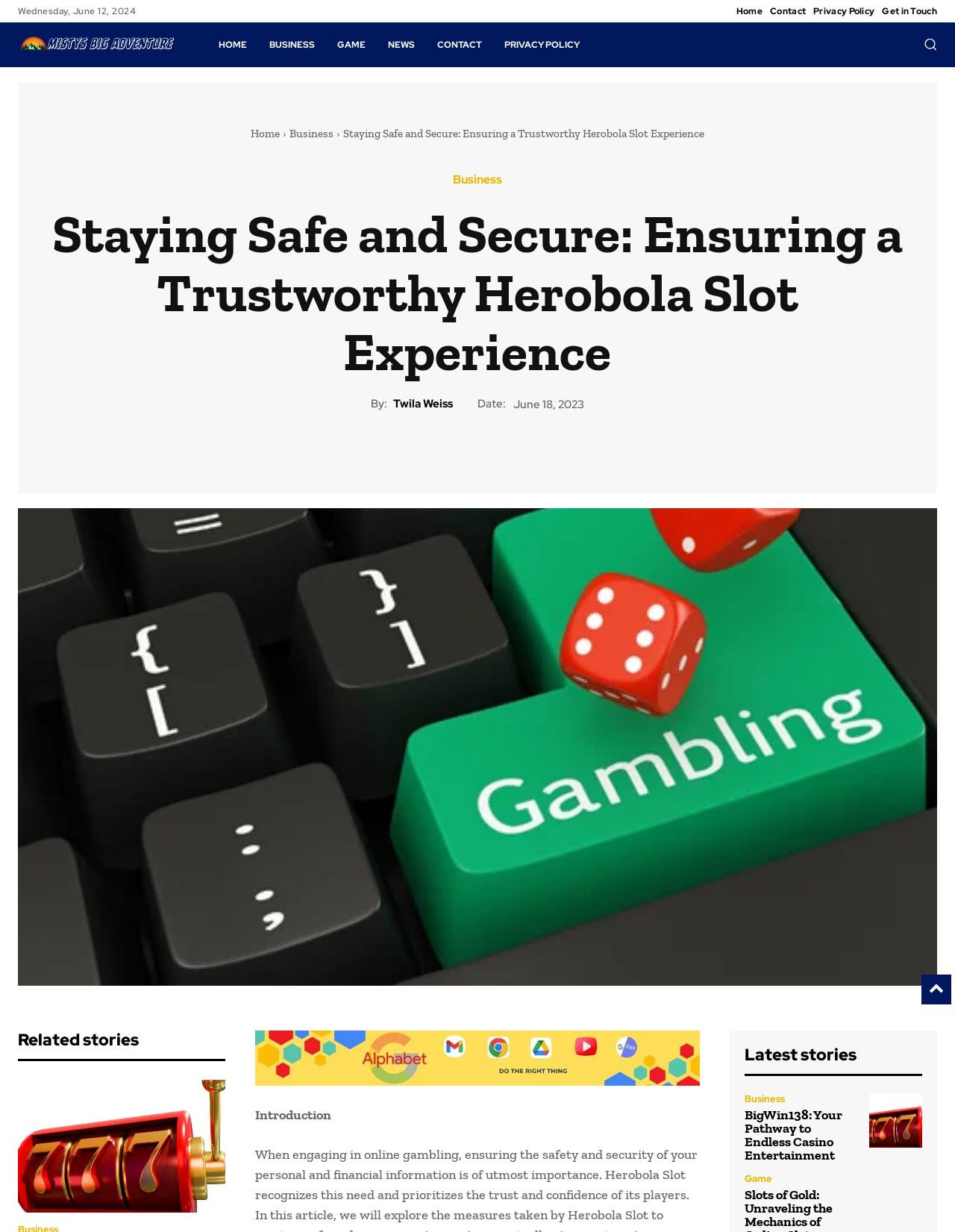Point out the bounding box coordinates of the section to click in order to follow this instruction: "Click the Home link".

[0.771, 0.0, 0.798, 0.018]